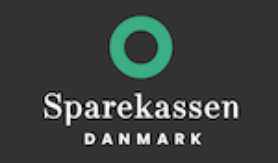Please give a succinct answer to the question in one word or phrase:
What is the background color of the logo?

Dark